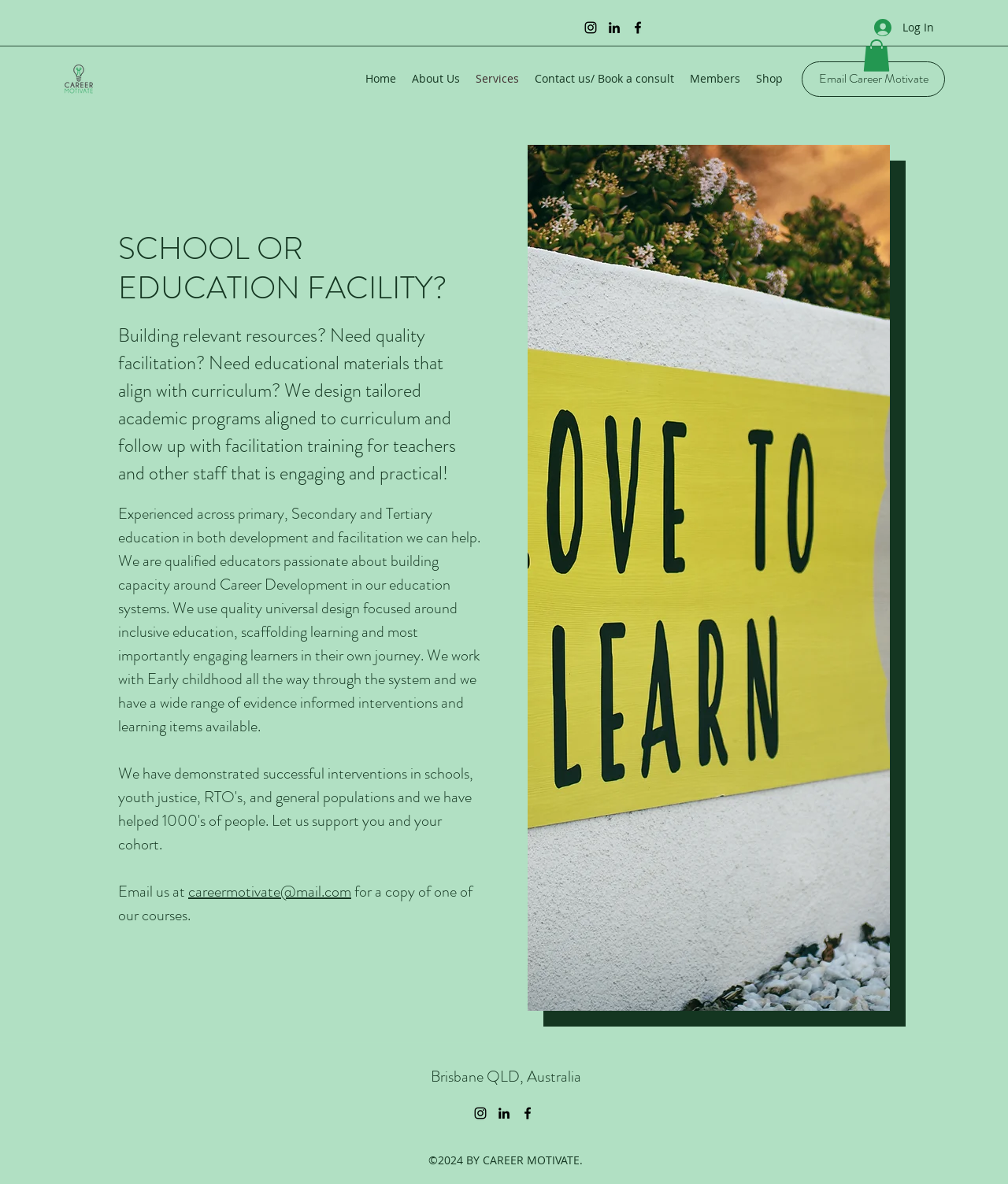Determine the bounding box coordinates of the region to click in order to accomplish the following instruction: "Explore Behavioral Economics". Provide the coordinates as four float numbers between 0 and 1, specifically [left, top, right, bottom].

None